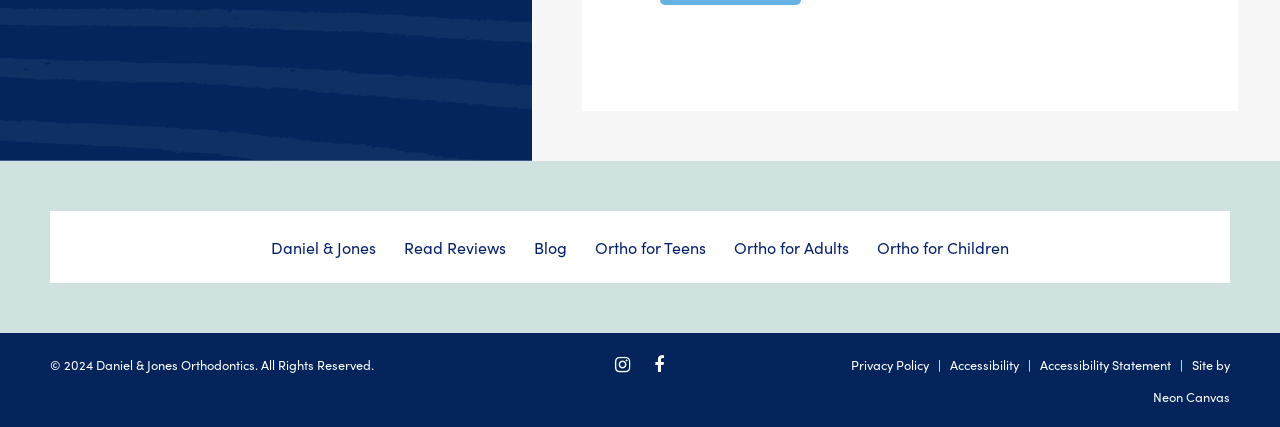Based on the provided description, "Neon Canvas", find the bounding box of the corresponding UI element in the screenshot.

[0.901, 0.905, 0.961, 0.948]